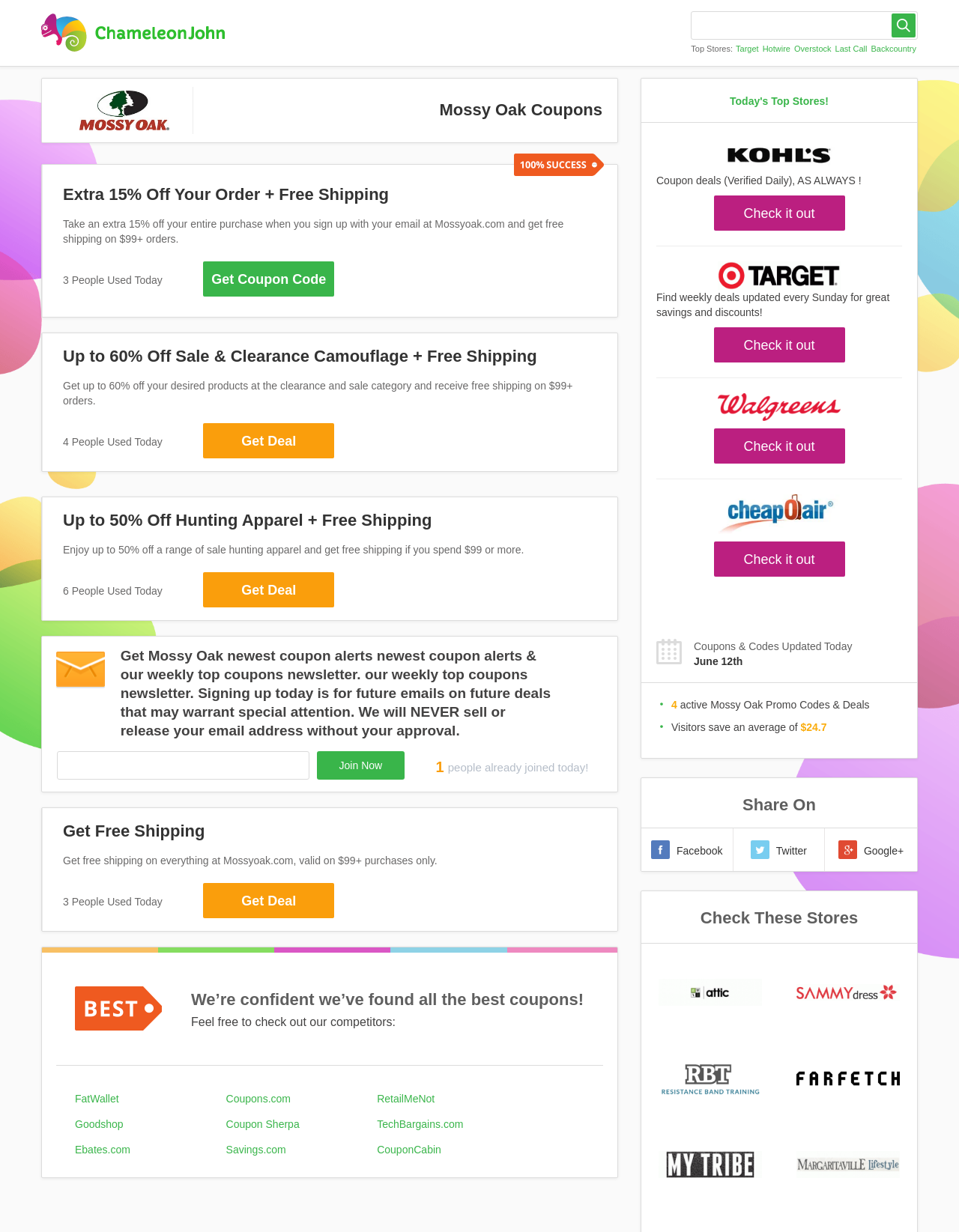Please find the bounding box coordinates of the element that needs to be clicked to perform the following instruction: "Get Mossy Oak coupon codes". The bounding box coordinates should be four float numbers between 0 and 1, represented as [left, top, right, bottom].

[0.721, 0.009, 0.957, 0.032]